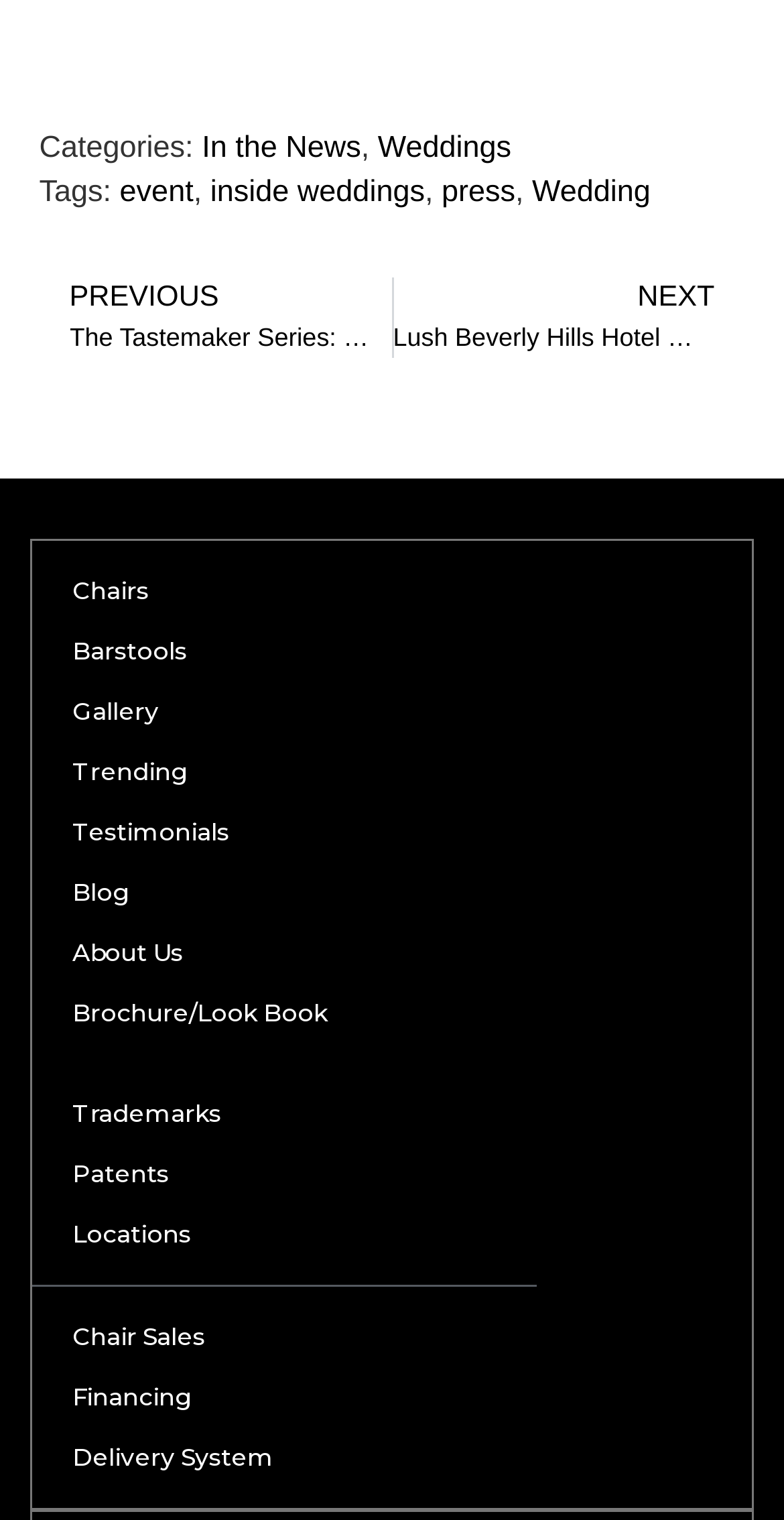Determine the bounding box for the UI element described here: "In the News".

[0.257, 0.086, 0.46, 0.108]